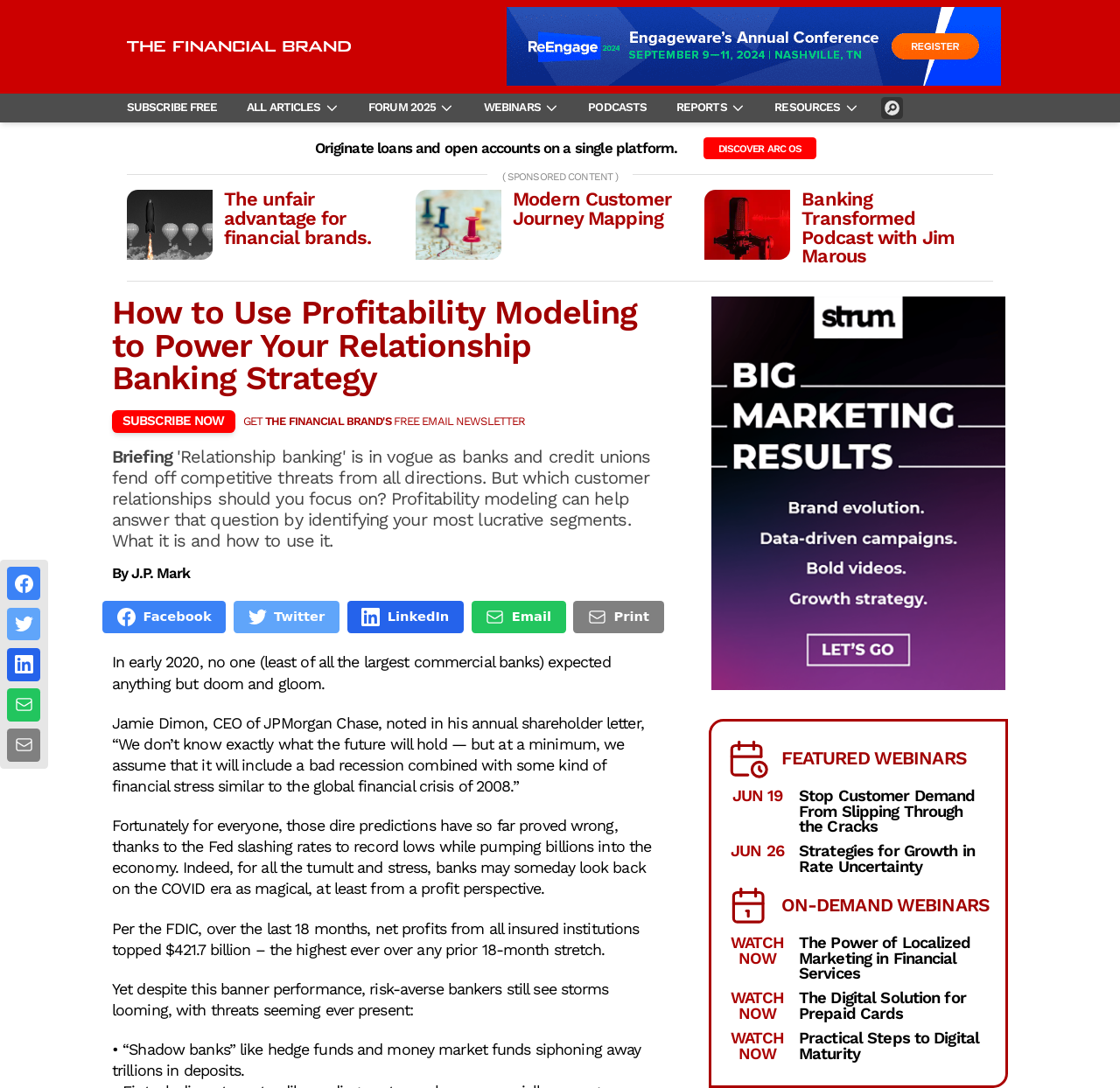What is the topic of the article?
Look at the image and answer the question using a single word or phrase.

Profitability Modeling